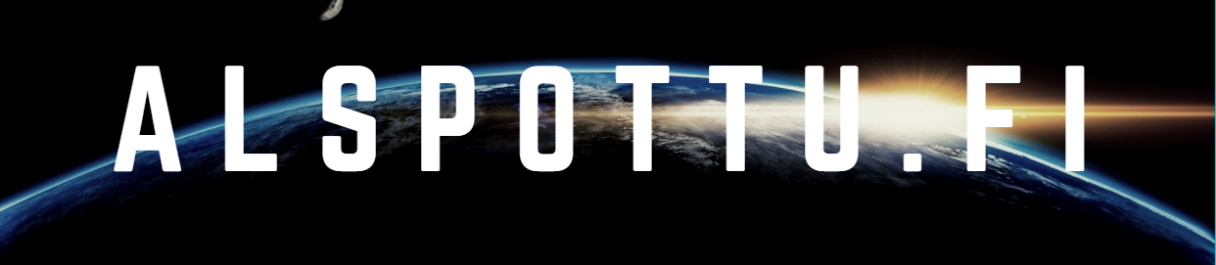Provide an in-depth description of the image you see.

The image prominently features the text "ALSPOTTU.FI" styled in a bold, modern typeface, set against a stunning backdrop of Earth from space. The curvature of the planet's surface is visible, along with the rich blue of the oceans and swirling white clouds, illuminated by a radiant sunlight glow near the horizon. This design beautifully encapsulates a sense of exploration and connection to the global community, reflecting the themes and purpose of the 'Alspottu' platform. The overall aesthetic conveys a message of innovation and outreach, inviting viewers to engage with the content offered.